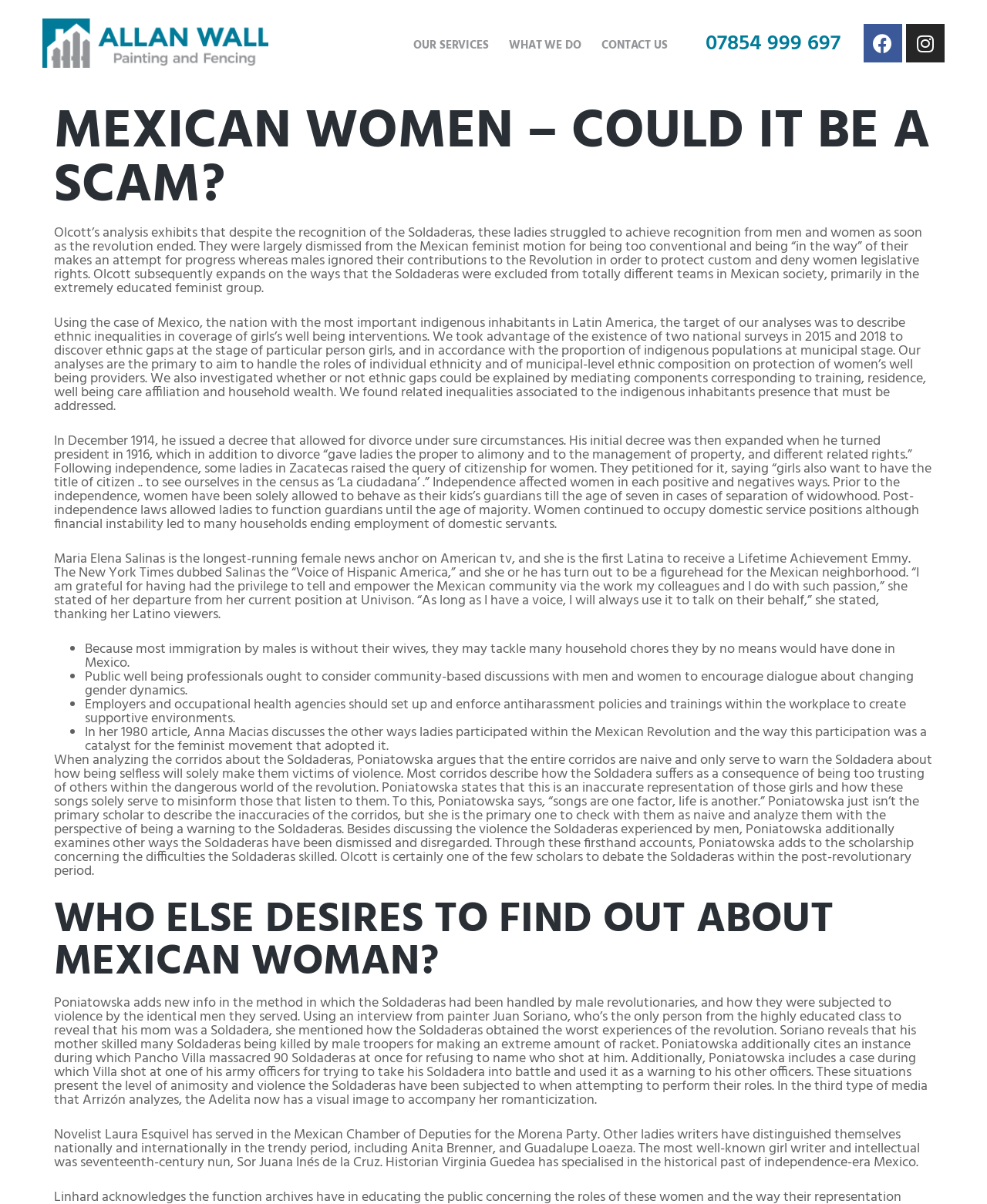Please give a short response to the question using one word or a phrase:
What is the main topic of this webpage?

Mexican Women